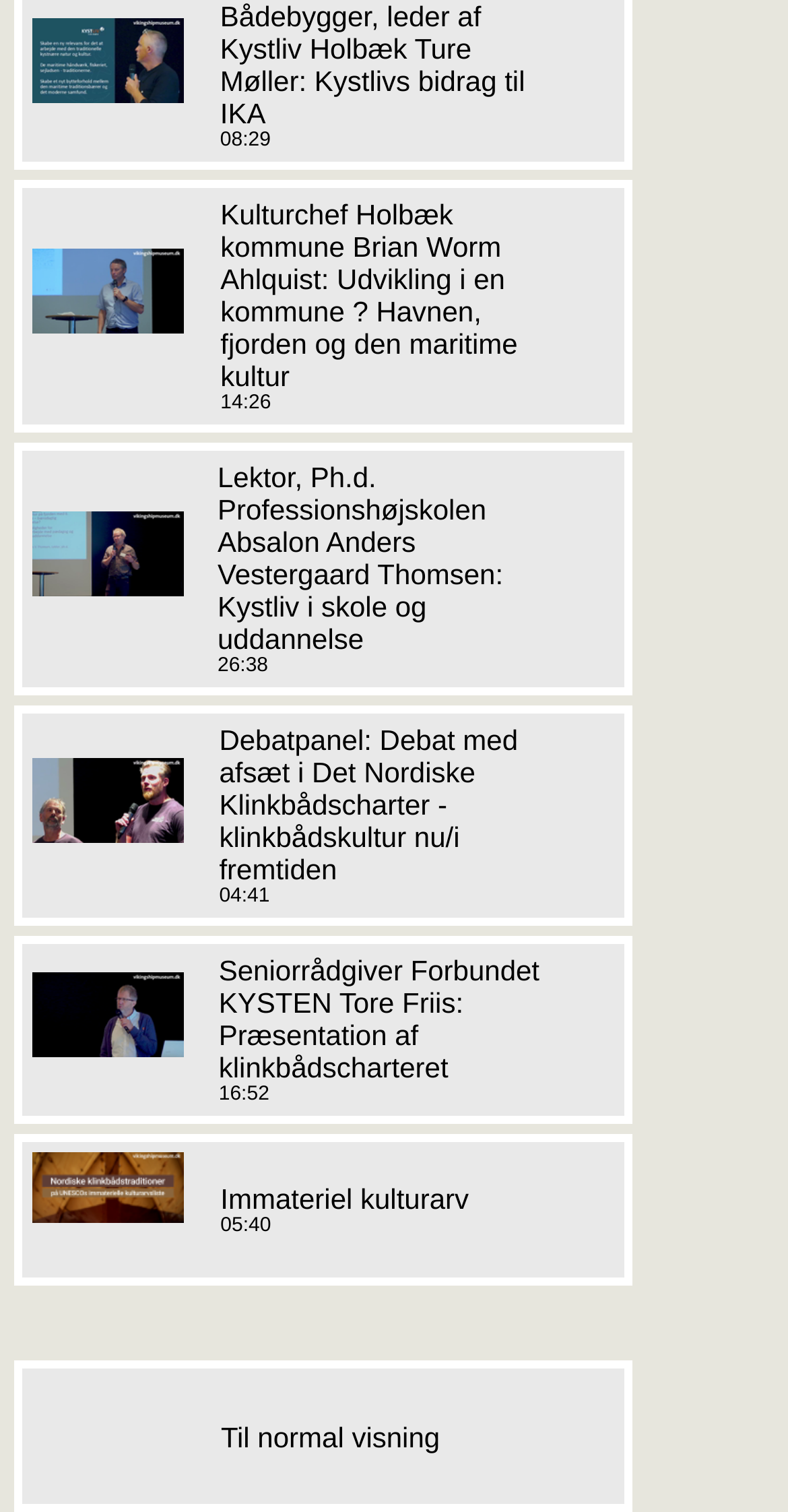Please provide a brief answer to the following inquiry using a single word or phrase:
Who is the author of the article about Kystliv i skole og uddannelse?

Lektor, Ph.d. Professionshøjskolen Absalon Anders Vestergaard Thomsen